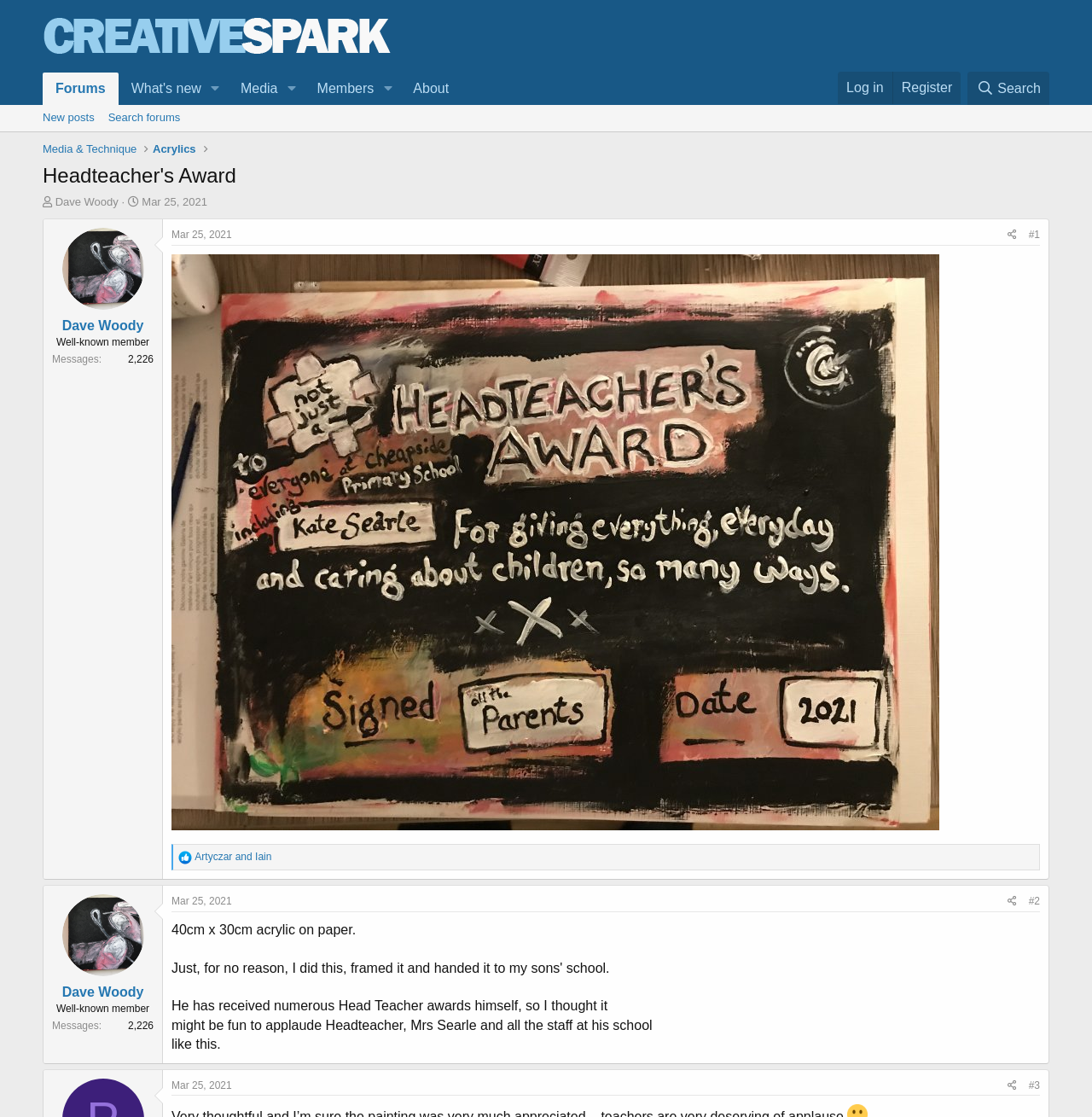Please give a short response to the question using one word or a phrase:
What is the date of the first post in the discussion?

Mar 25, 2021